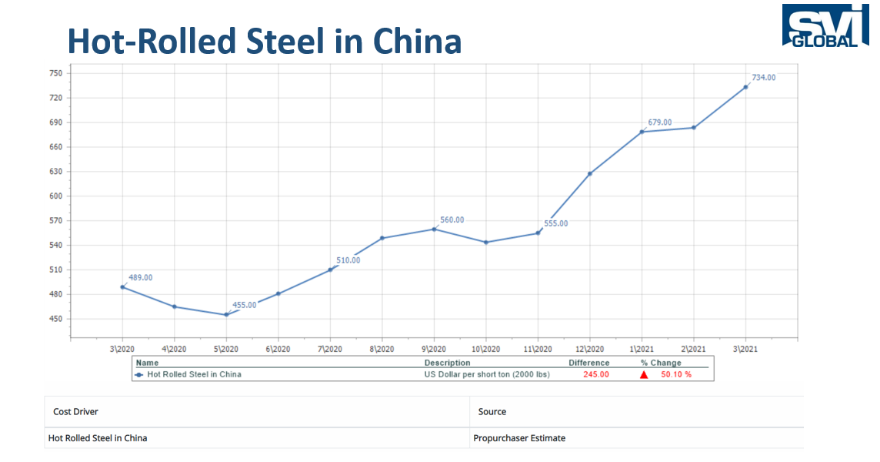Provide a comprehensive description of the image.

The image presents a line graph titled "Hot-Rolled Steel in China," showcasing the price trend of hot-rolled steel over a period from March 2020 to March 2021. The vertical axis represents the price in US Dollars per short ton, ranging from 450 to 750, while the horizontal axis marks the timeline in months.

The graph features a blue line indicating the prices, with plotted points reflecting specific data values: starting at 489.00 in March 2020, dipping slightly in early 2020, and exhibiting notable fluctuations, peaking at 734.00 in March 2021. A highlighted data point shows an increase of 245.00 from previous values, indicating a significant rise in prices during this timeframe. Below the graph, a table outlines essential information such as the cost driver and source, providing context for the data. 

The design incorporates a logo in the top right corner, representing SVI Global, ensuring the viewer connects the data with a specific entity. Overall, the visual effectively communicates the trends and insights related to the hot-rolled steel market in China.